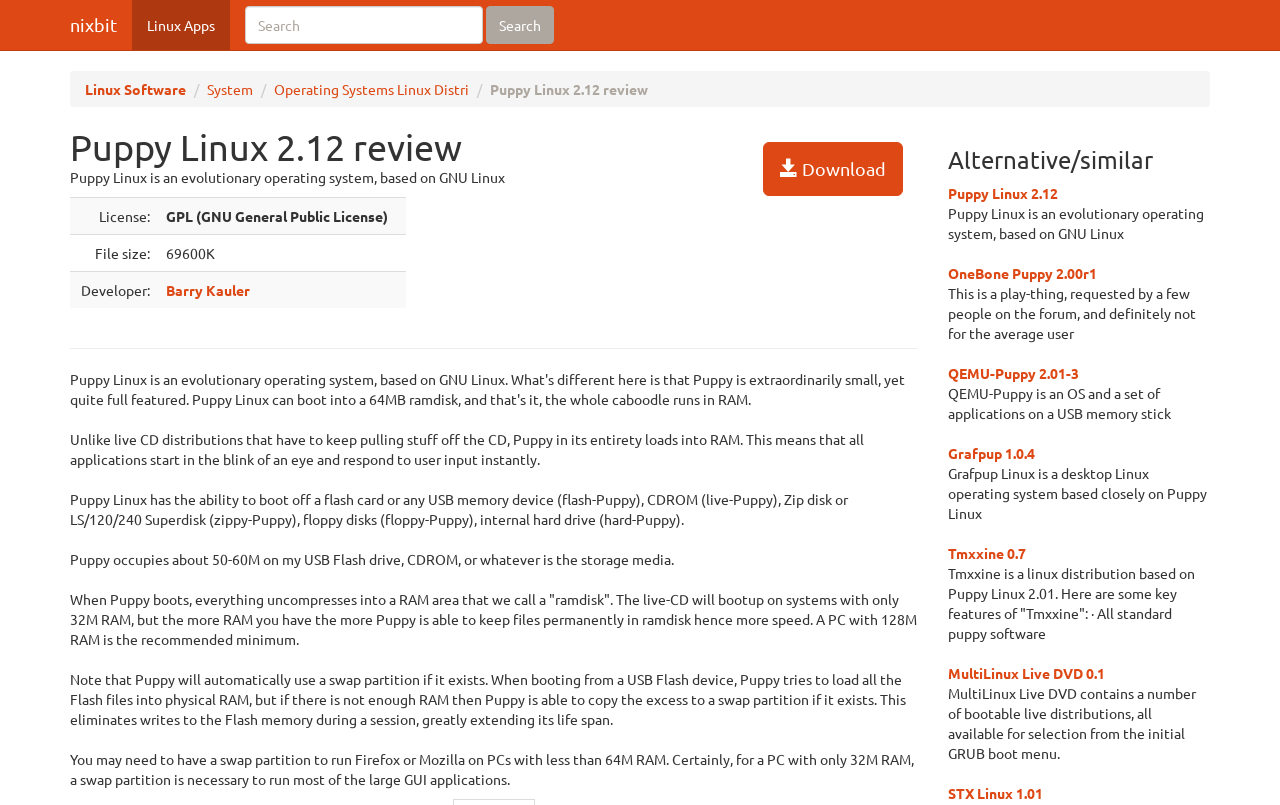What is the name of the operating system being reviewed?
Refer to the image and respond with a one-word or short-phrase answer.

Puppy Linux 2.12